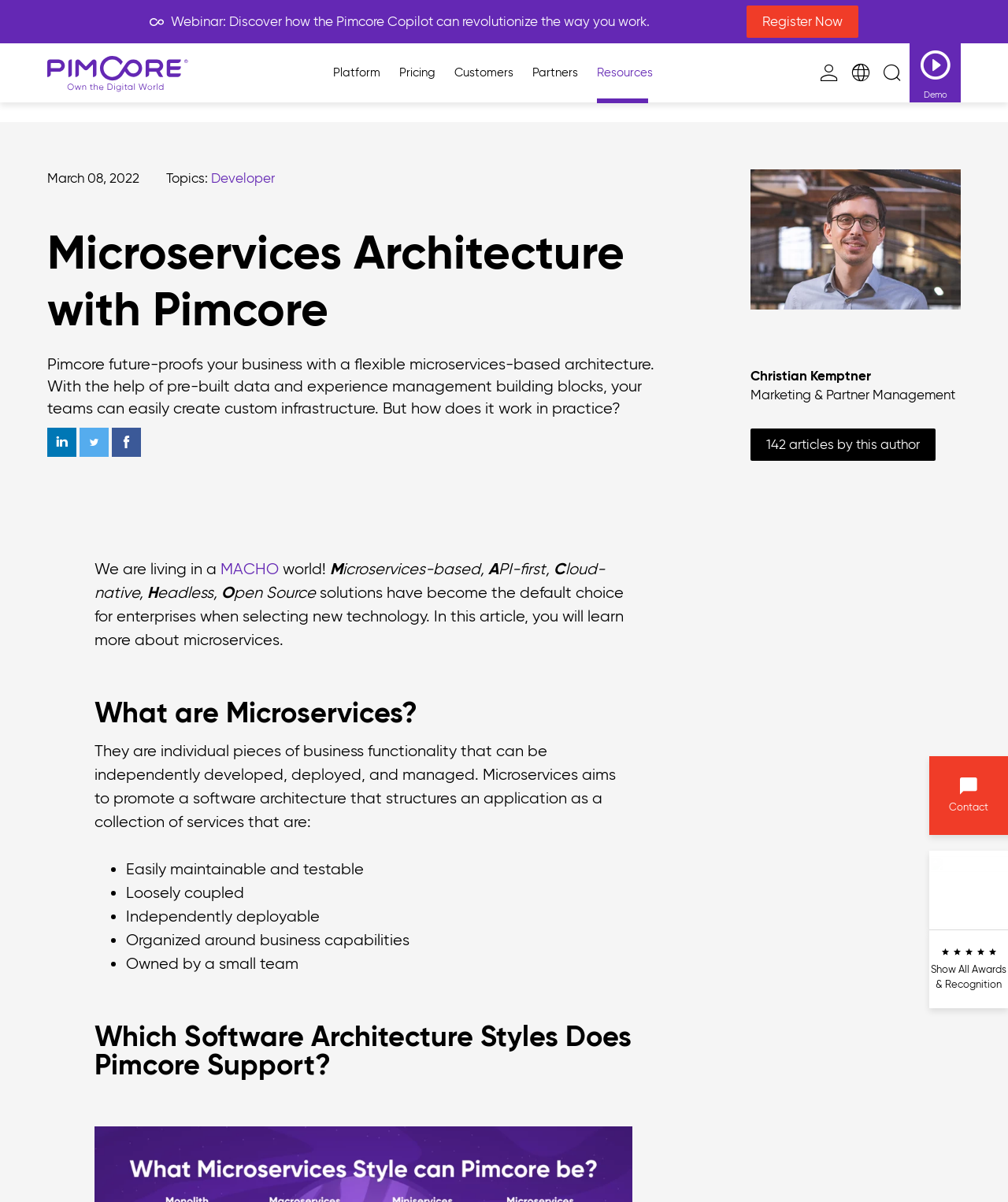Locate the UI element described by 142 articles by this author and provide its bounding box coordinates. Use the format (top-left x, top-left y, bottom-right x, bottom-right y) with all values as floating point numbers between 0 and 1.

[0.744, 0.357, 0.928, 0.383]